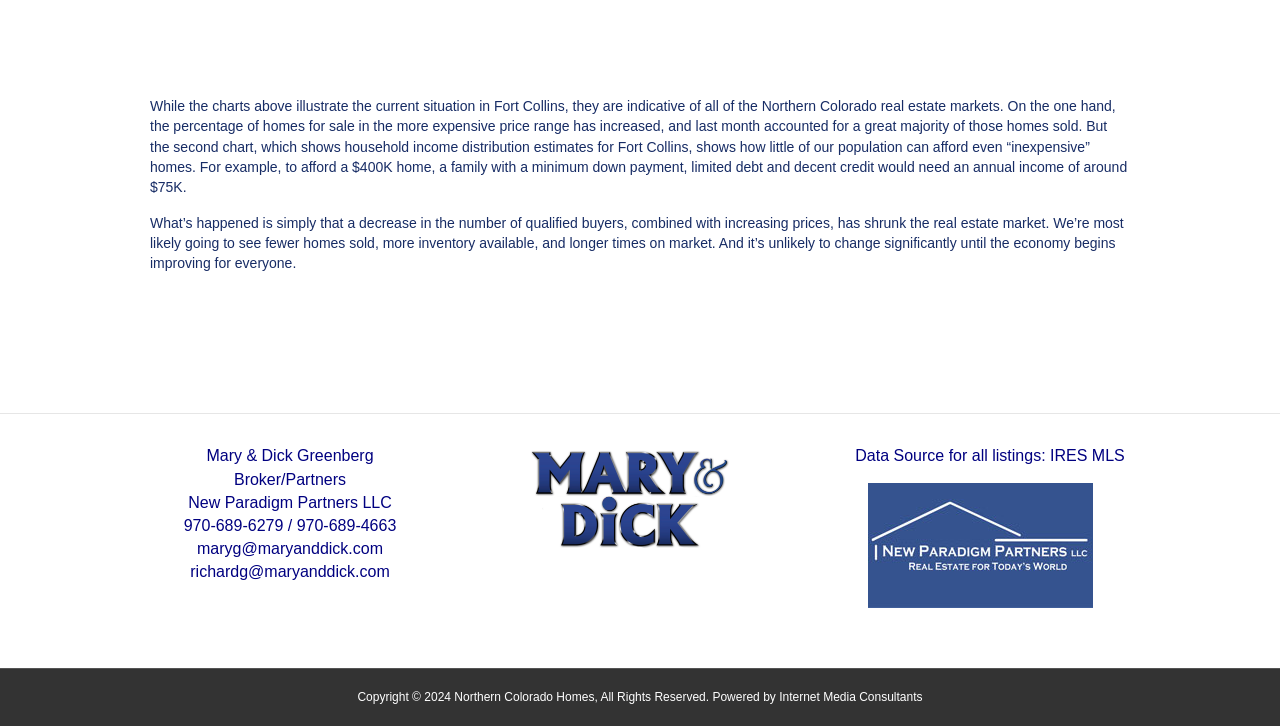What is the topic of the article?
Using the information from the image, give a concise answer in one word or a short phrase.

Real estate market